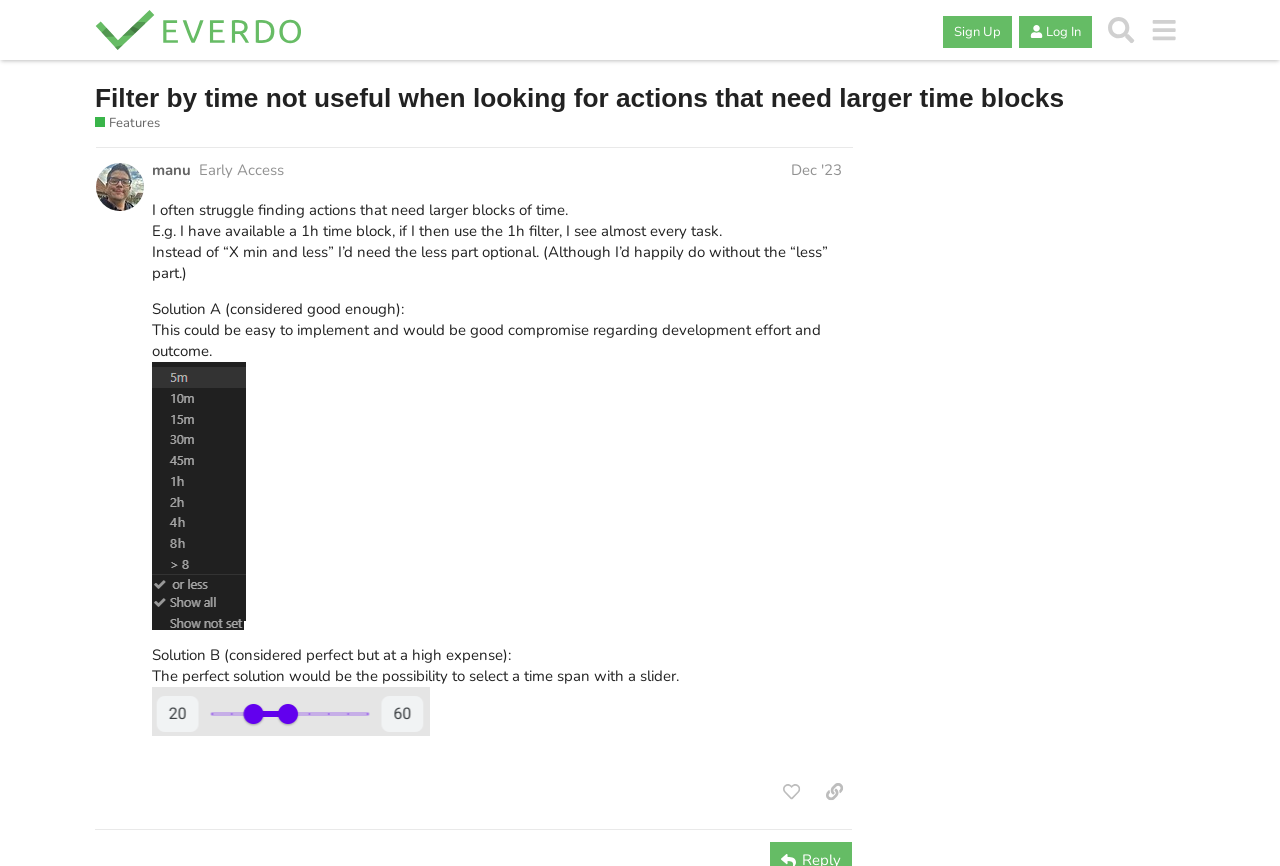Please find the bounding box coordinates of the element that needs to be clicked to perform the following instruction: "Like the post by @manu". The bounding box coordinates should be four float numbers between 0 and 1, represented as [left, top, right, bottom].

[0.604, 0.895, 0.633, 0.935]